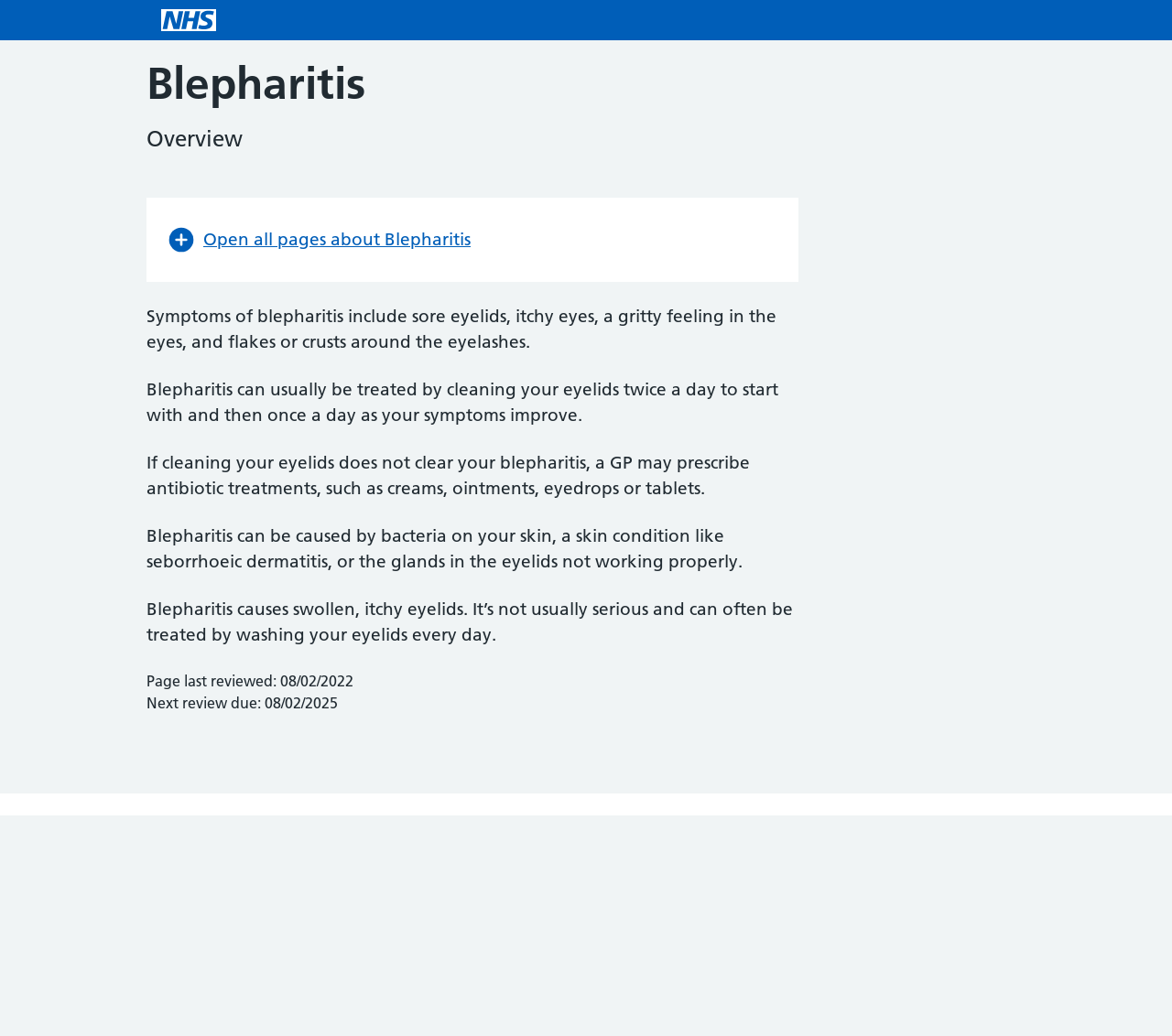When was the webpage last reviewed?
Provide a thorough and detailed answer to the question.

The webpage was last reviewed on 08/02/2022, as indicated by the text 'Page last reviewed: 08/02/2022' at the bottom of the page.